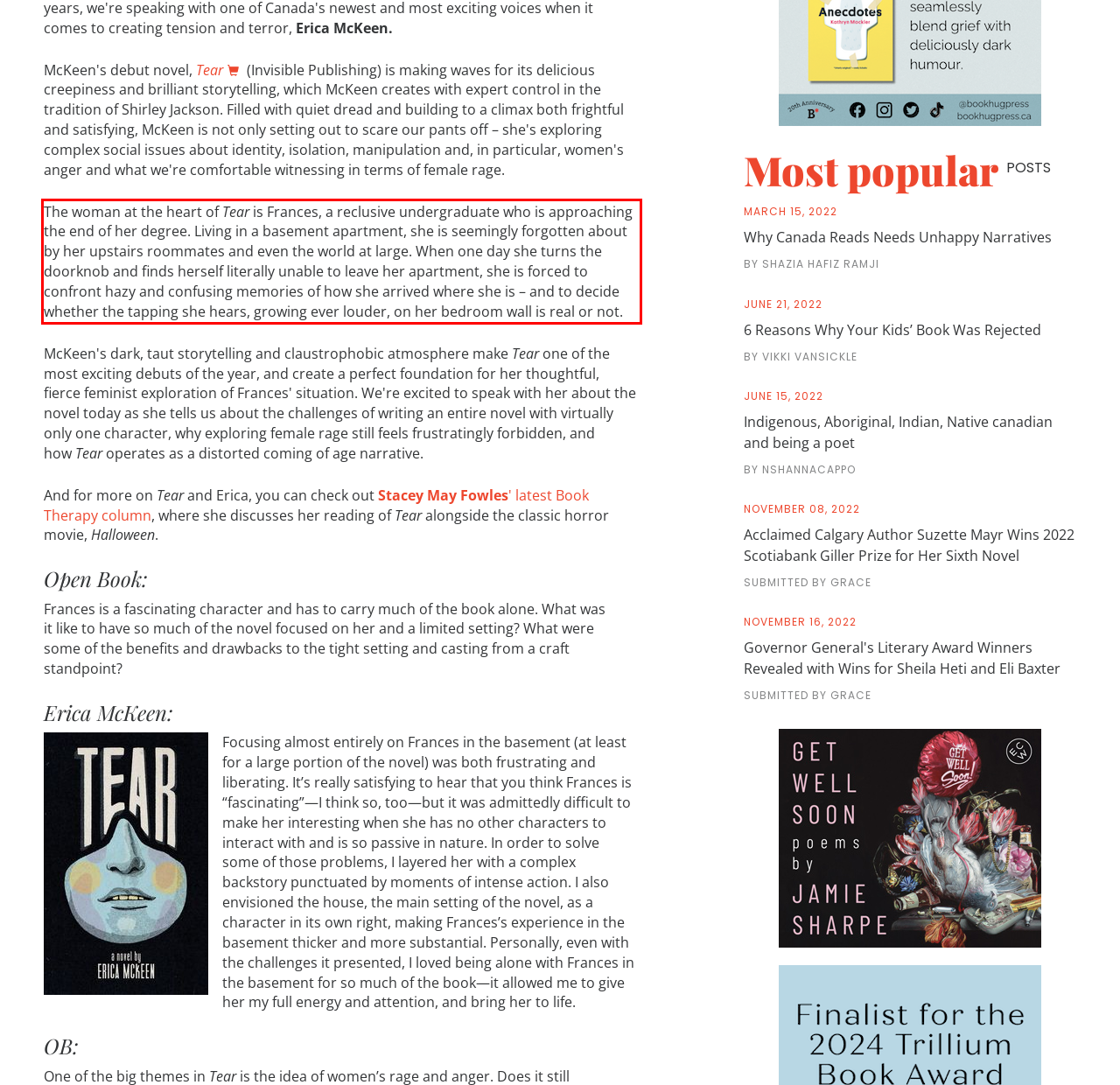Please identify and extract the text content from the UI element encased in a red bounding box on the provided webpage screenshot.

The woman at the heart of Tear is Frances, a reclusive undergraduate who is approaching the end of her degree. Living in a basement apartment, she is seemingly forgotten about by her upstairs roommates and even the world at large. When one day she turns the doorknob and finds herself literally unable to leave her apartment, she is forced to confront hazy and confusing memories of how she arrived where she is – and to decide whether the tapping she hears, growing ever louder, on her bedroom wall is real or not.